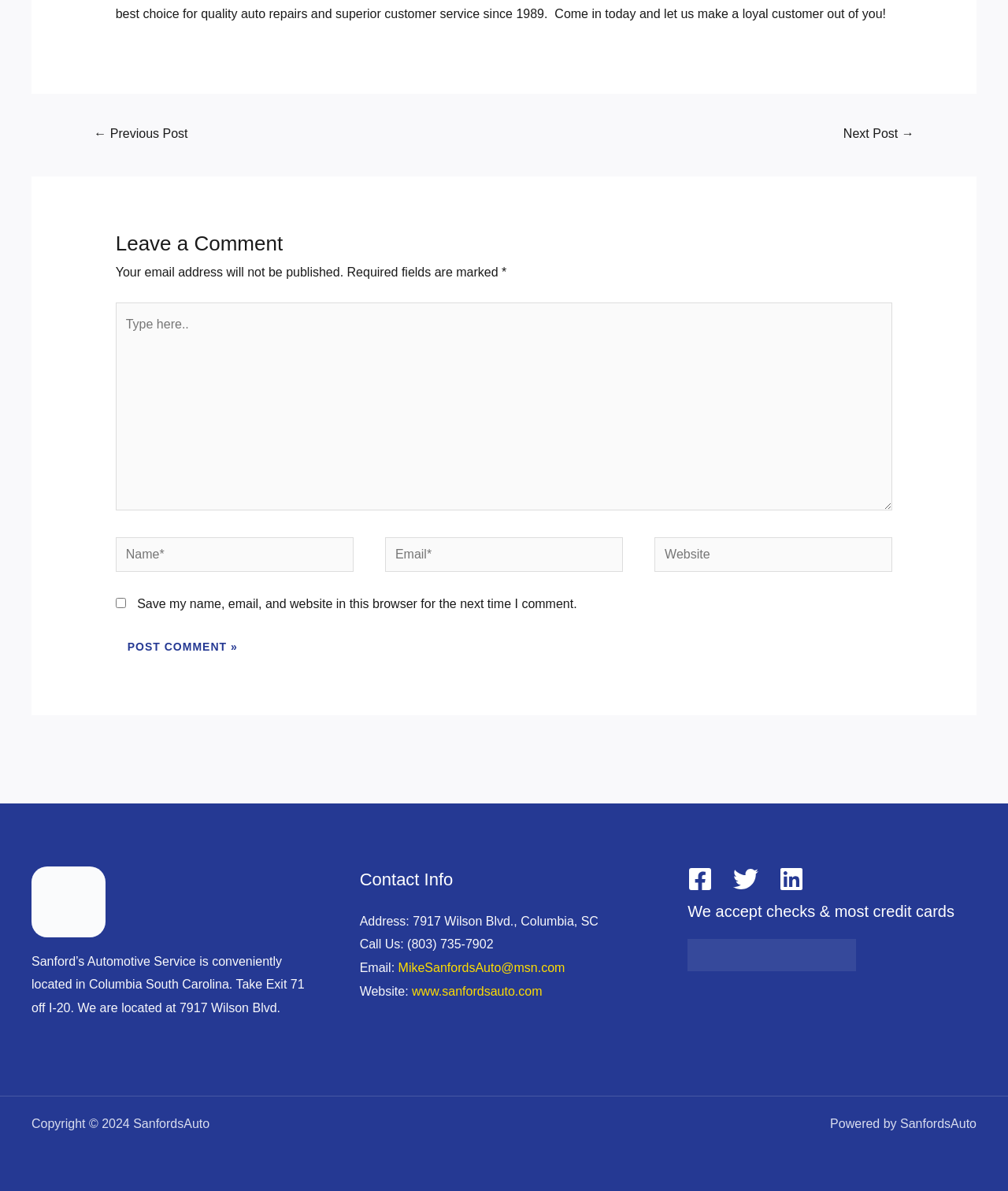Please determine the bounding box coordinates of the element's region to click in order to carry out the following instruction: "Type in the 'Name*' field". The coordinates should be four float numbers between 0 and 1, i.e., [left, top, right, bottom].

[0.115, 0.451, 0.351, 0.48]